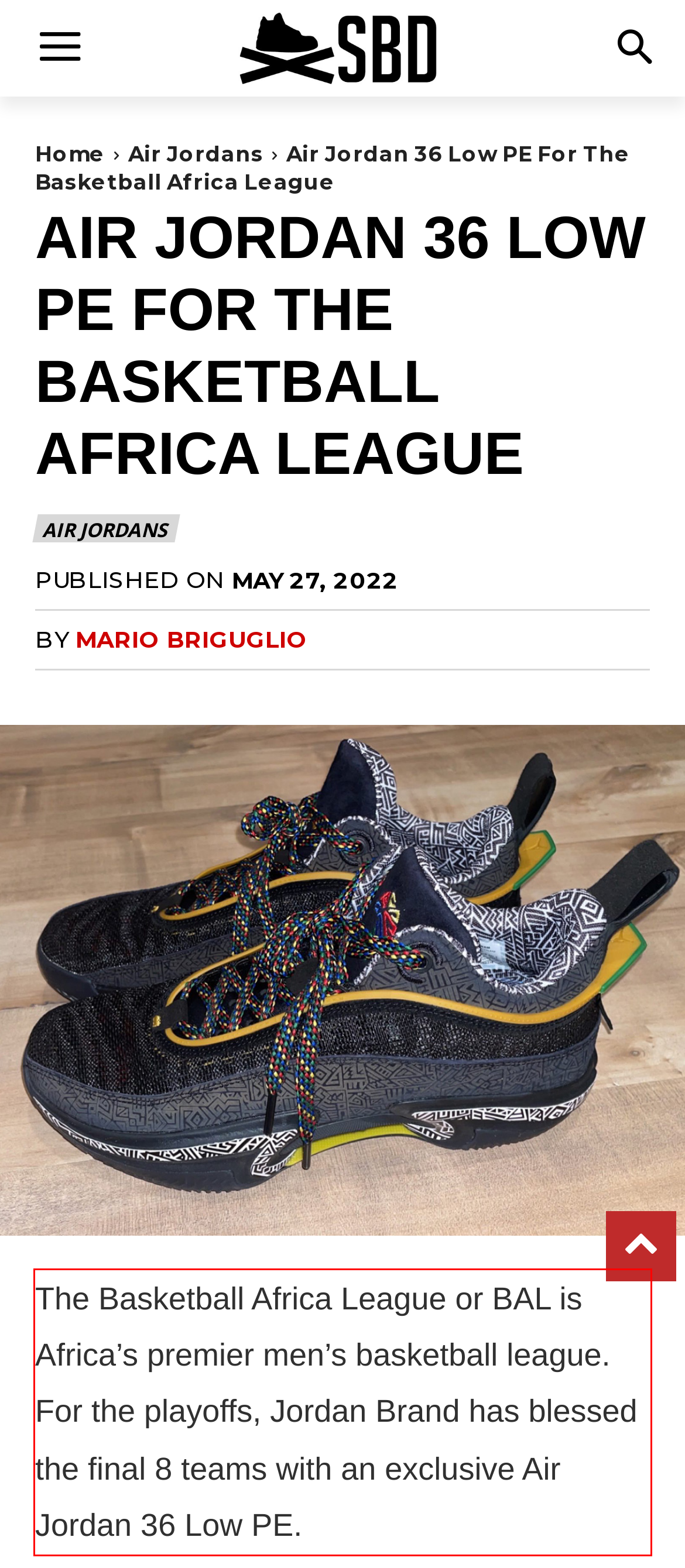Please examine the webpage screenshot containing a red bounding box and use OCR to recognize and output the text inside the red bounding box.

The Basketball Africa League or BAL is Africa’s premier men’s basketball league. For the playoffs, Jordan Brand has blessed the final 8 teams with an exclusive Air Jordan 36 Low PE.